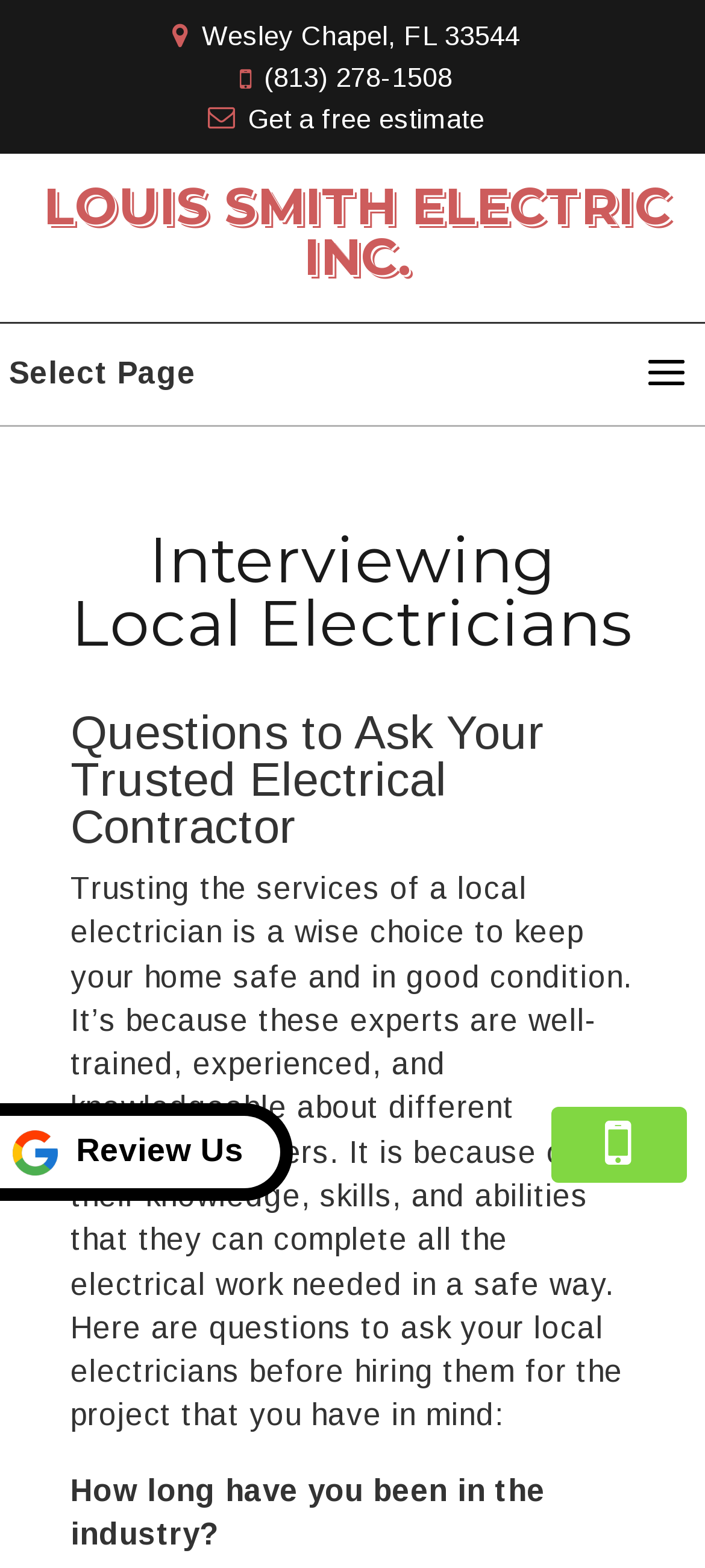Given the element description: "Review Us", predict the bounding box coordinates of the UI element it refers to, using four float numbers between 0 and 1, i.e., [left, top, right, bottom].

[0.0, 0.704, 0.415, 0.766]